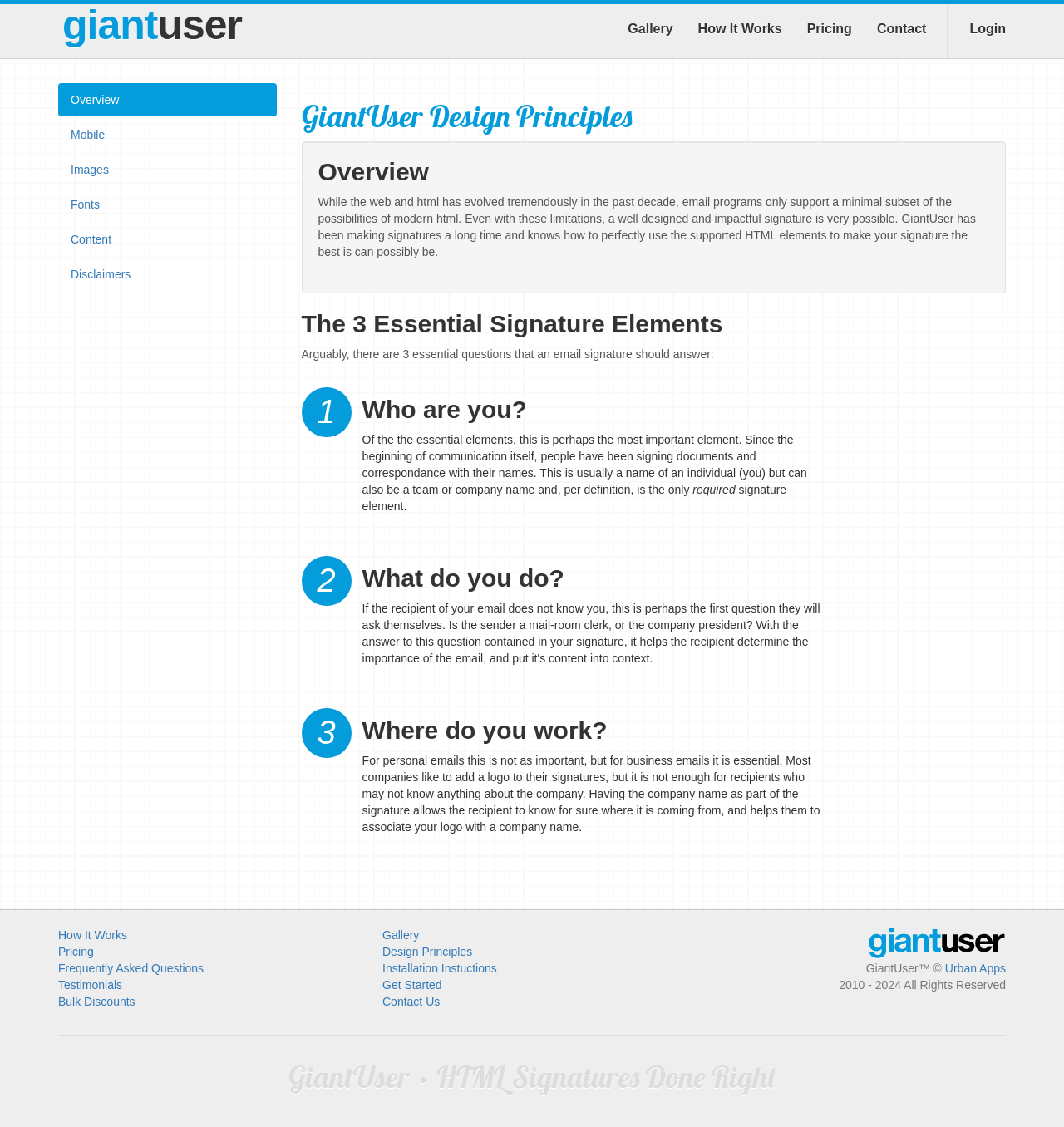What is the name of the parent company of GiantUser?
Based on the visual, give a brief answer using one word or a short phrase.

Urban Apps